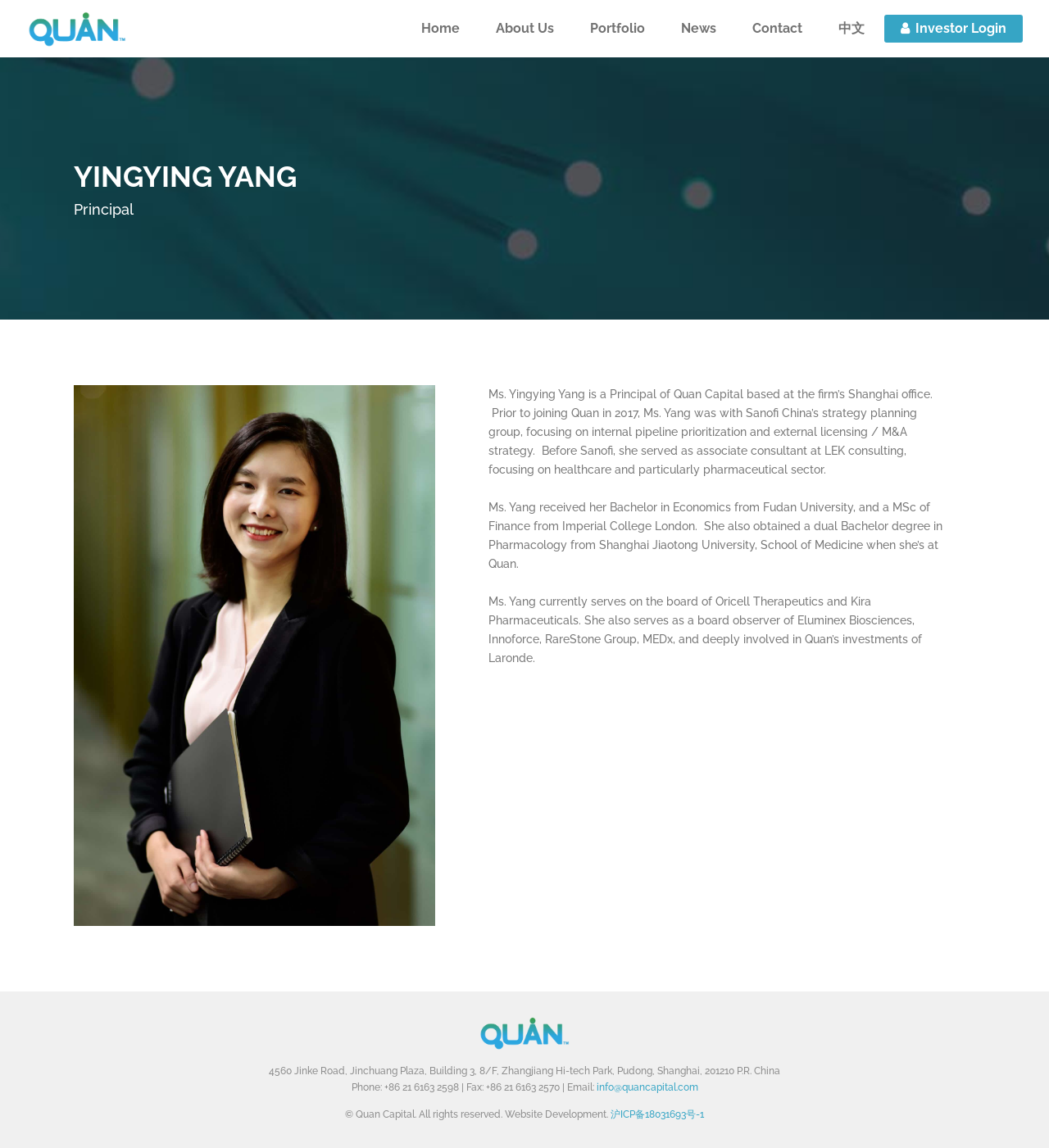Determine the bounding box coordinates of the clickable area required to perform the following instruction: "Click the Home link". The coordinates should be represented as four float numbers between 0 and 1: [left, top, right, bottom].

[0.386, 0.0, 0.454, 0.05]